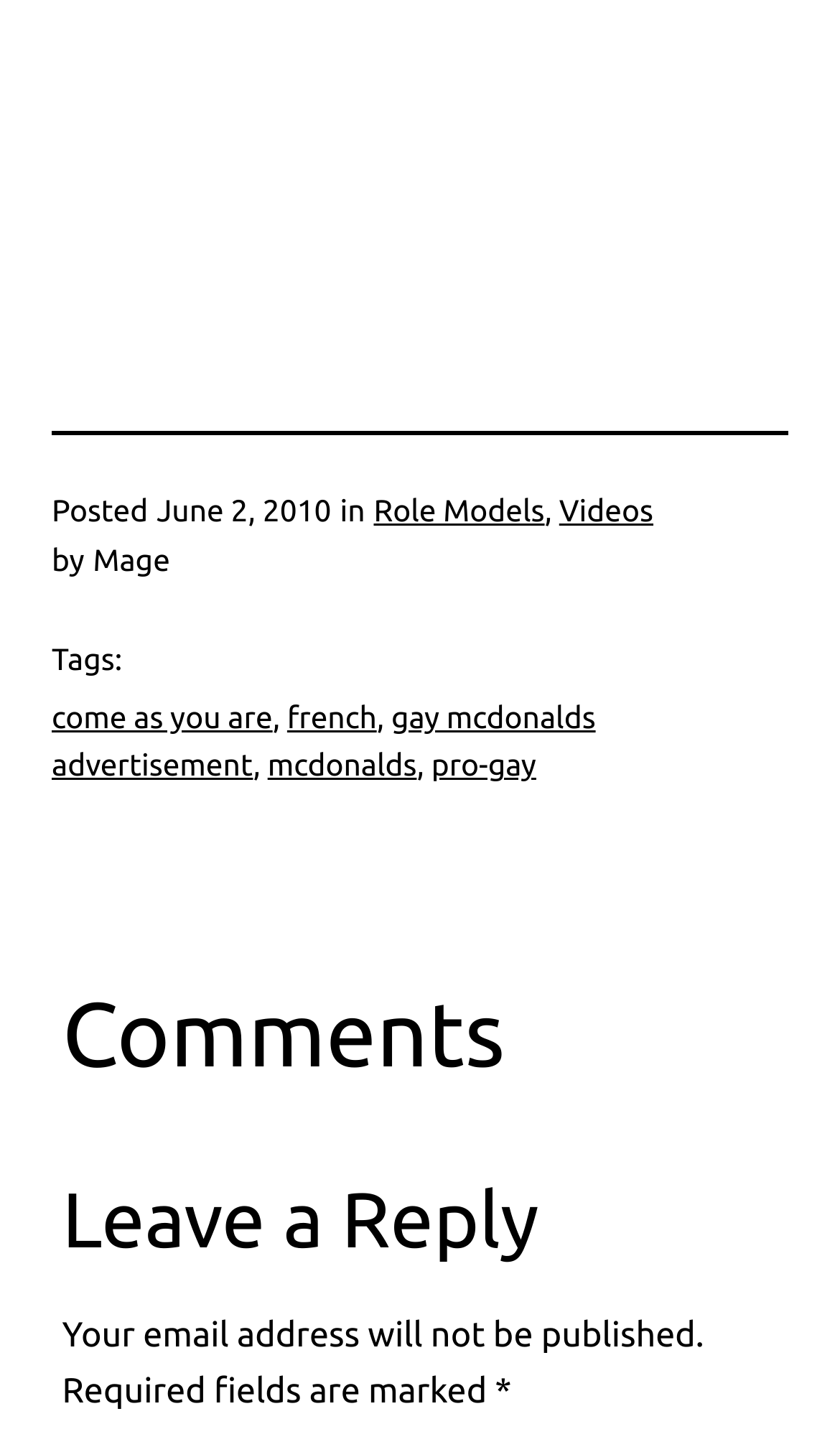Answer the following in one word or a short phrase: 
What is the bounding box coordinate of the 'Comments' heading?

[0.074, 0.677, 0.926, 0.752]